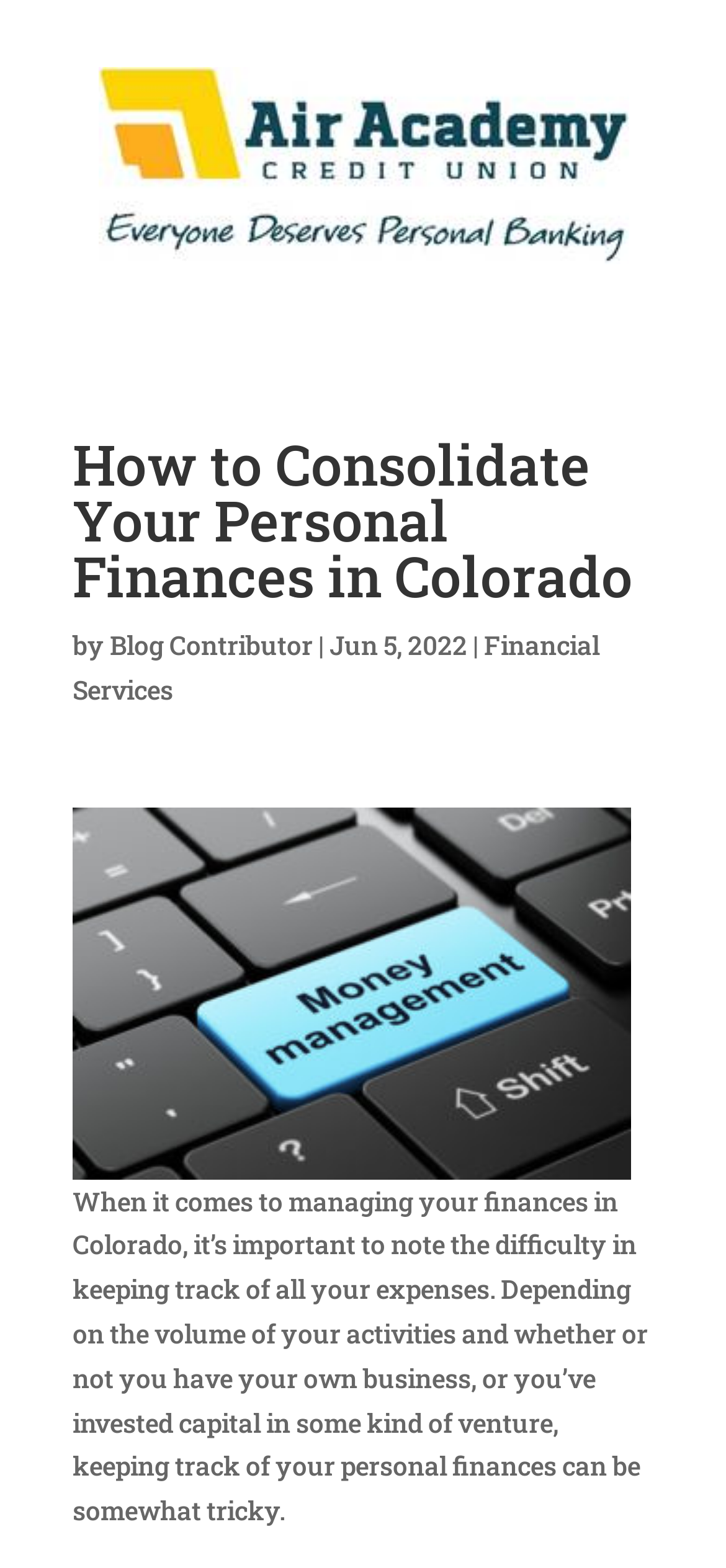Use a single word or phrase to answer the question: What is the topic of the blog post?

Personal finances in Colorado